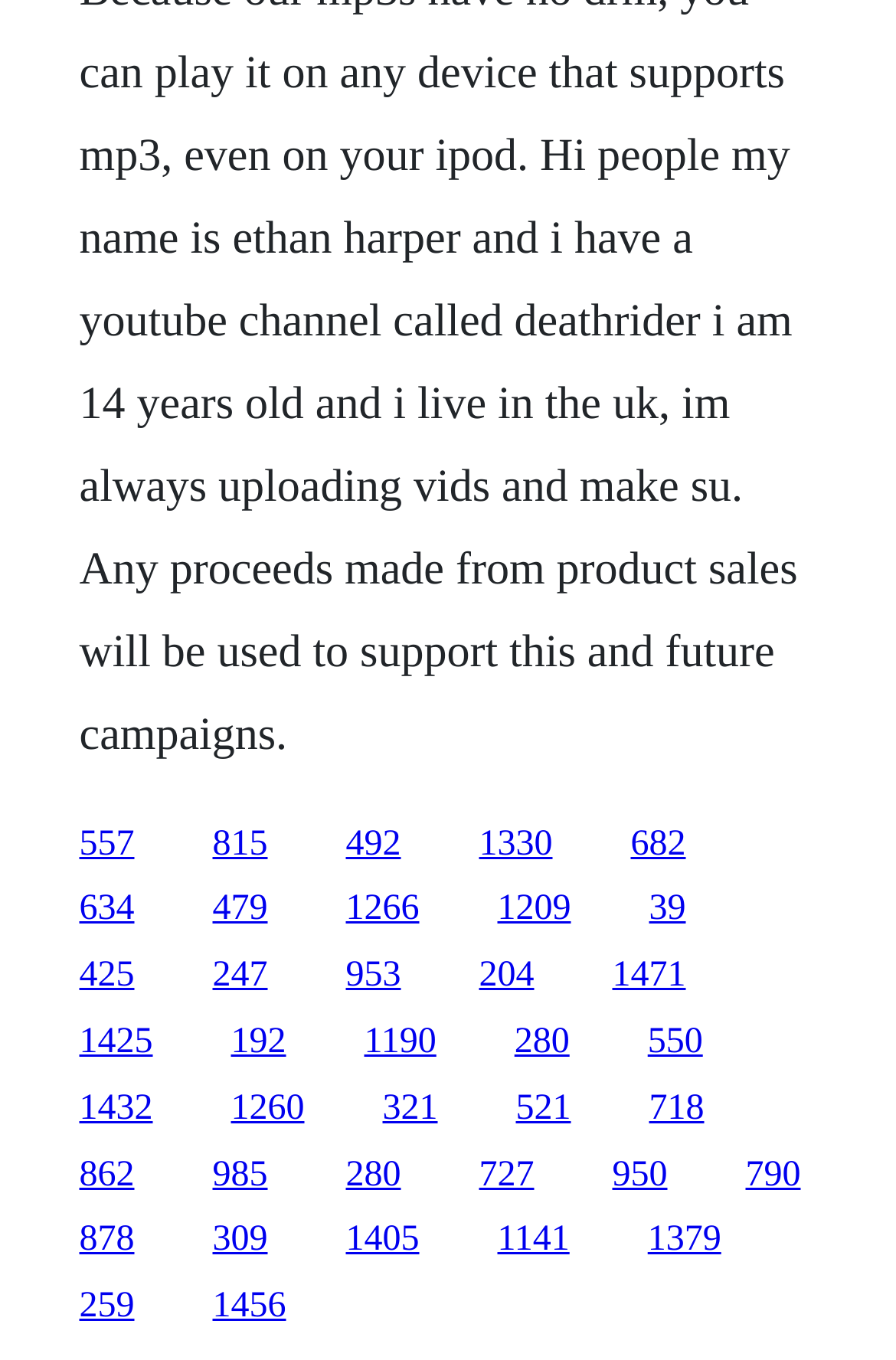How many links are in the top half of the webpage?
Answer the question with detailed information derived from the image.

I analyzed the y1 and y2 coordinates of each link and determined that 15 links have y1 and y2 values less than 0.5, which means they are in the top half of the webpage.